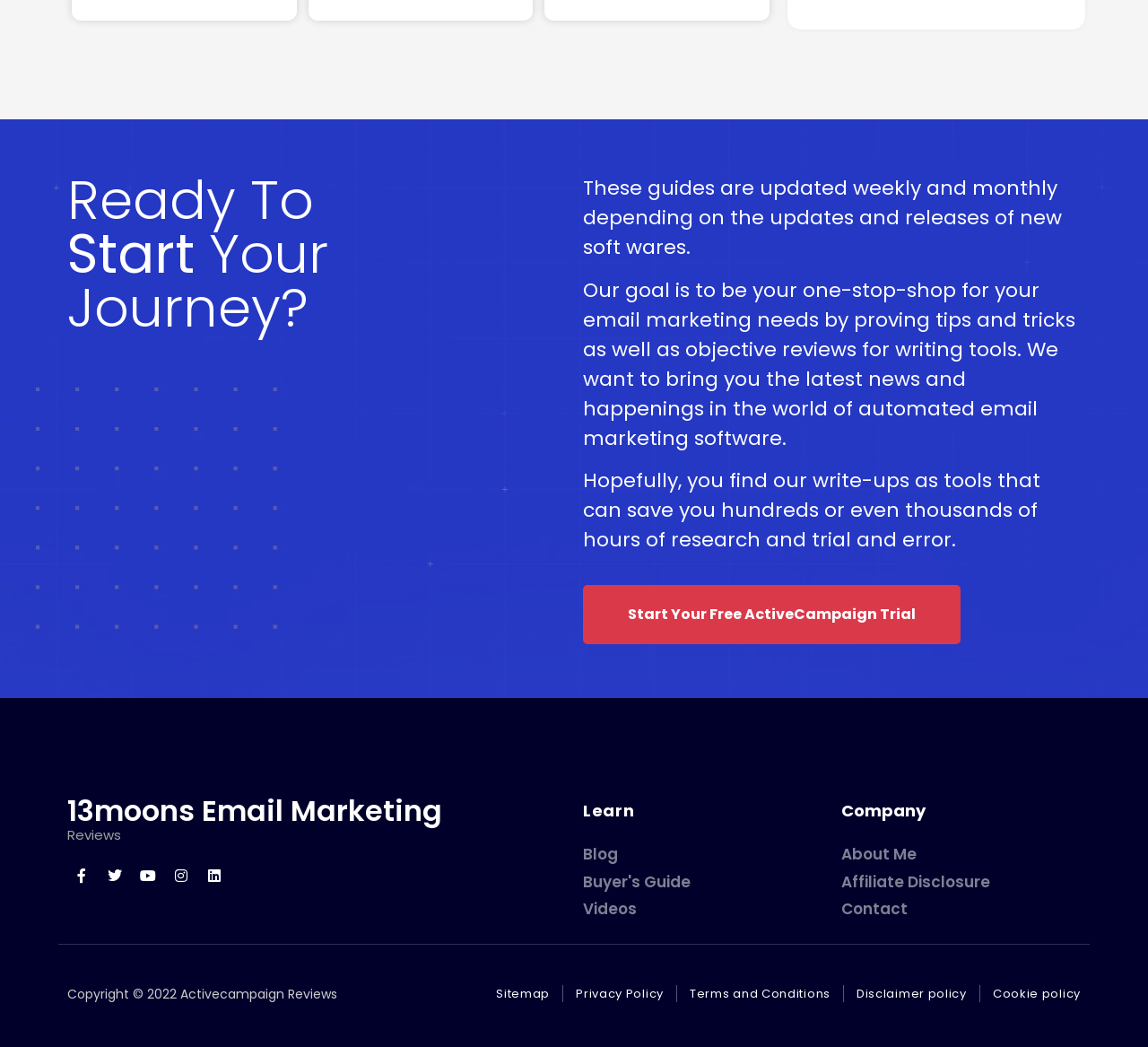Identify the bounding box of the HTML element described as: "Privacy Policy".

[0.502, 0.941, 0.578, 0.958]